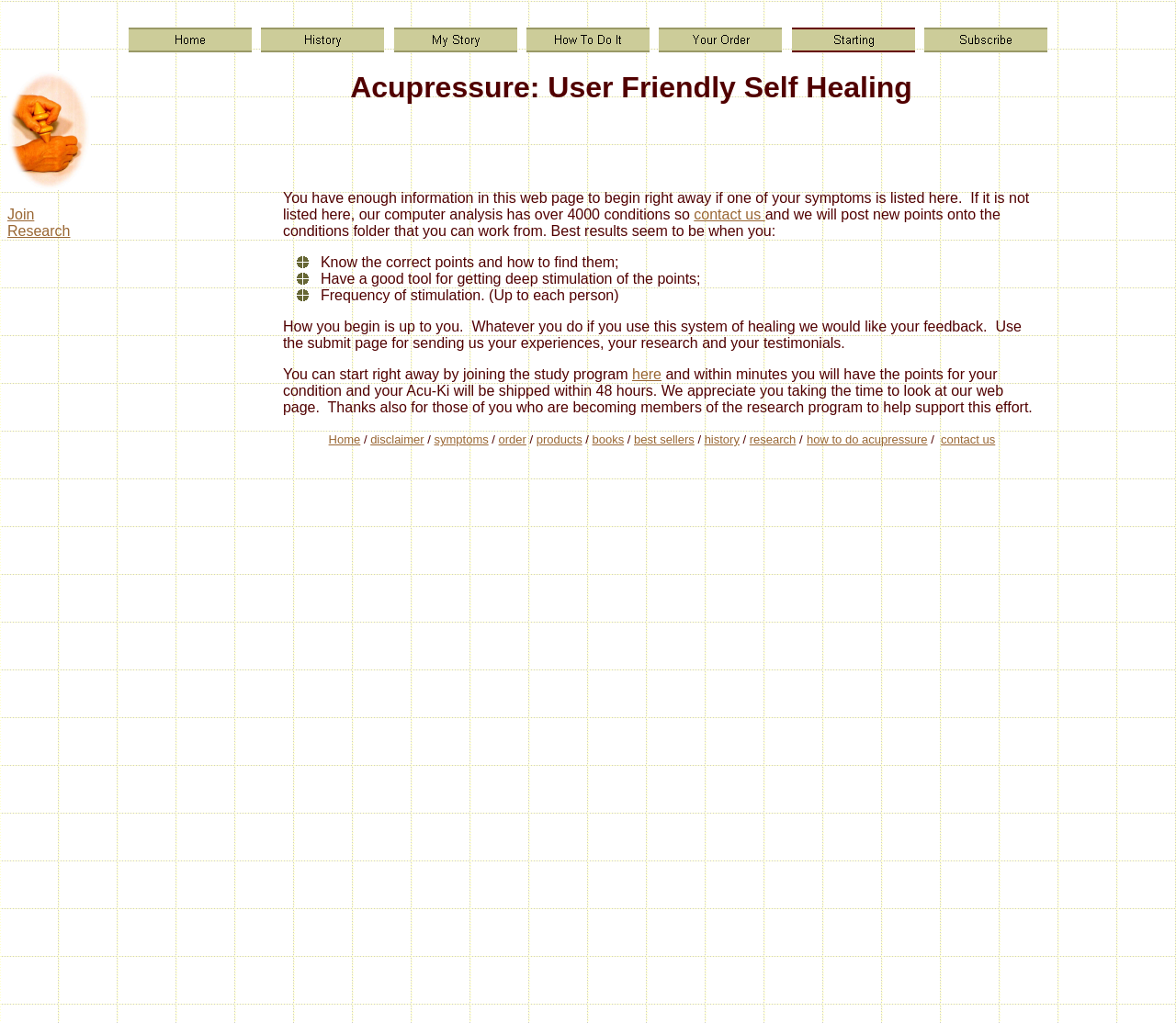What is the purpose of the submit page?
Provide a well-explained and detailed answer to the question.

The submit page is intended for users to send their experiences, research, and testimonials about using acupressure, allowing the website to collect feedback and improve their services.